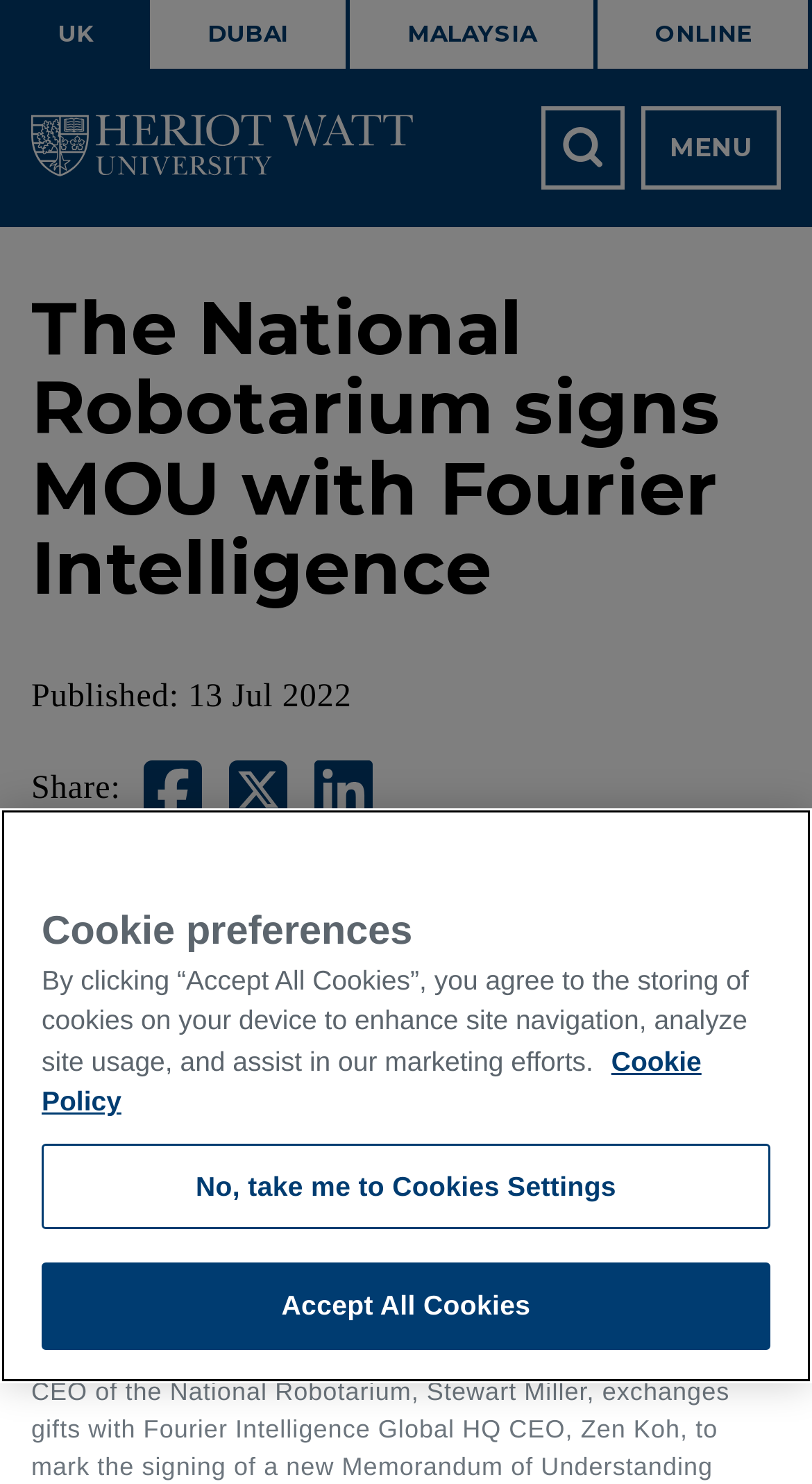How many campus sites are available?
Please use the image to provide a one-word or short phrase answer.

4